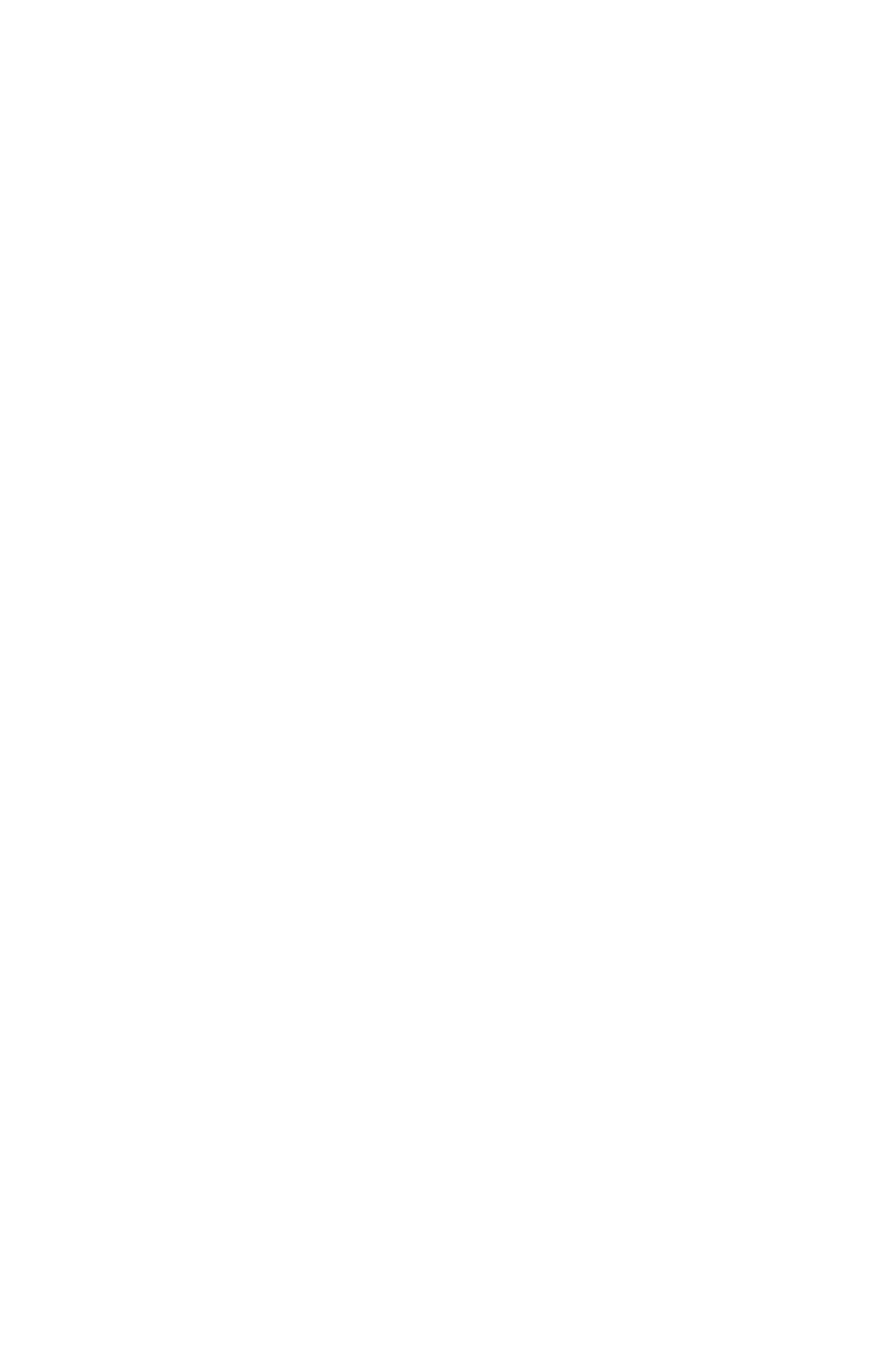What is the name of the women's forum?
Answer briefly with a single word or phrase based on the image.

CAP STRAT Woman's Forum